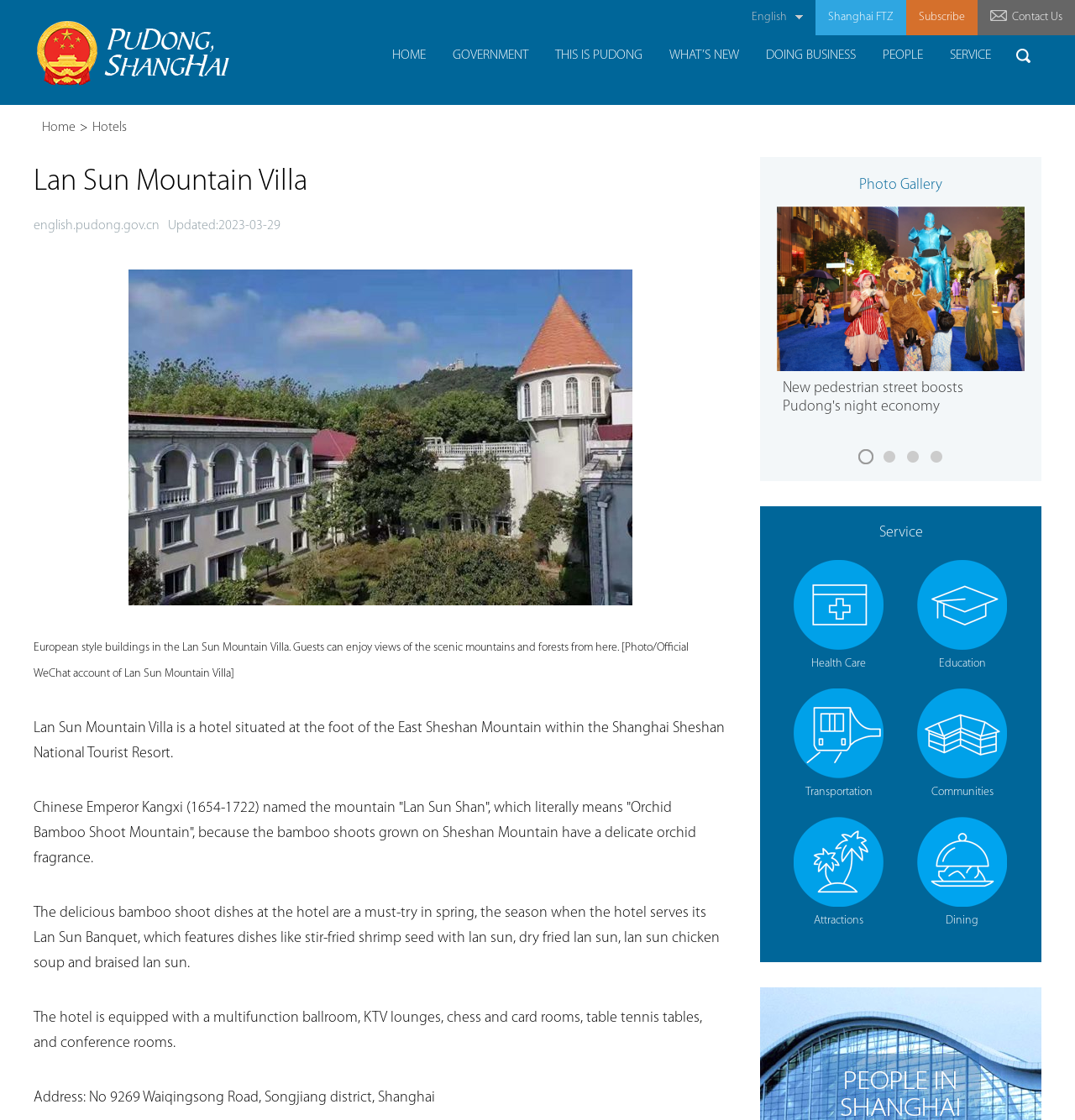Predict the bounding box coordinates of the area that should be clicked to accomplish the following instruction: "View Photo Gallery". The bounding box coordinates should consist of four float numbers between 0 and 1, i.e., [left, top, right, bottom].

[0.799, 0.158, 0.877, 0.172]